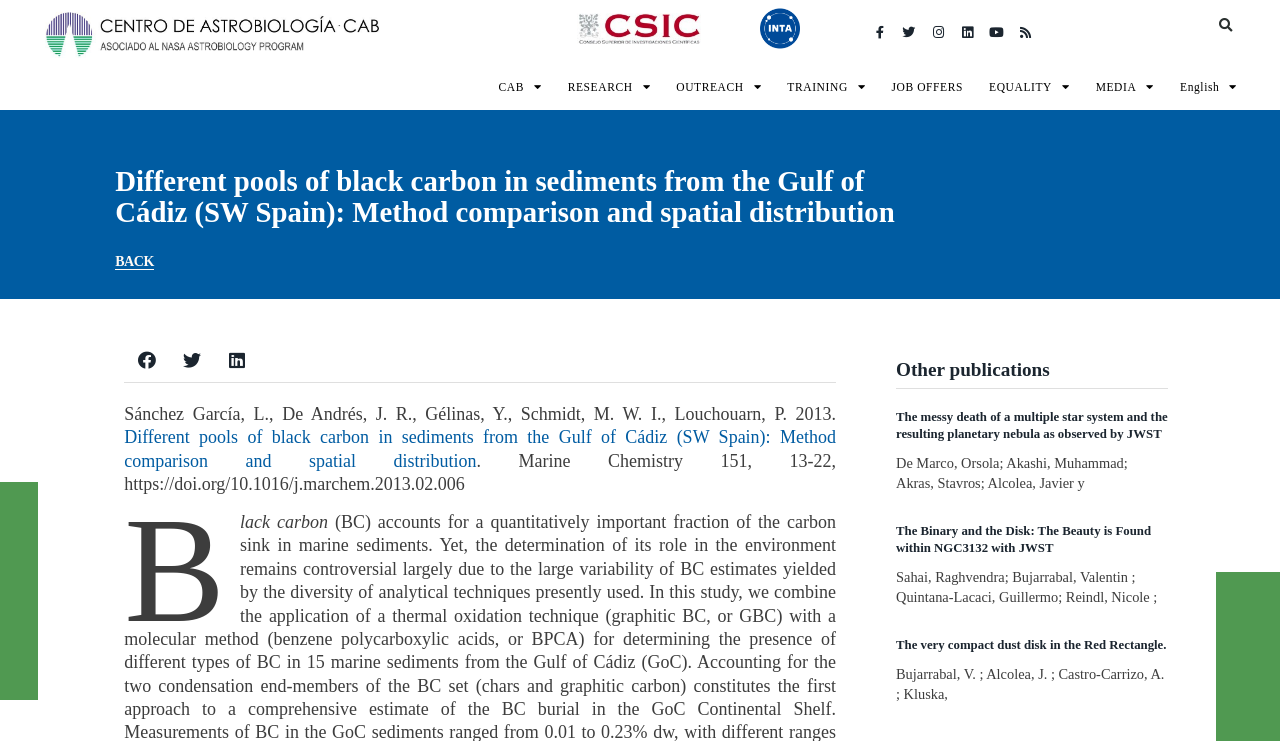How many links are in the top navigation menu?
Carefully analyze the image and provide a detailed answer to the question.

I counted the number of links in the top navigation menu, which are CAB, RESEARCH, OUTREACH, TRAINING, JOB OFFERS, EQUALITY, and MEDIA.